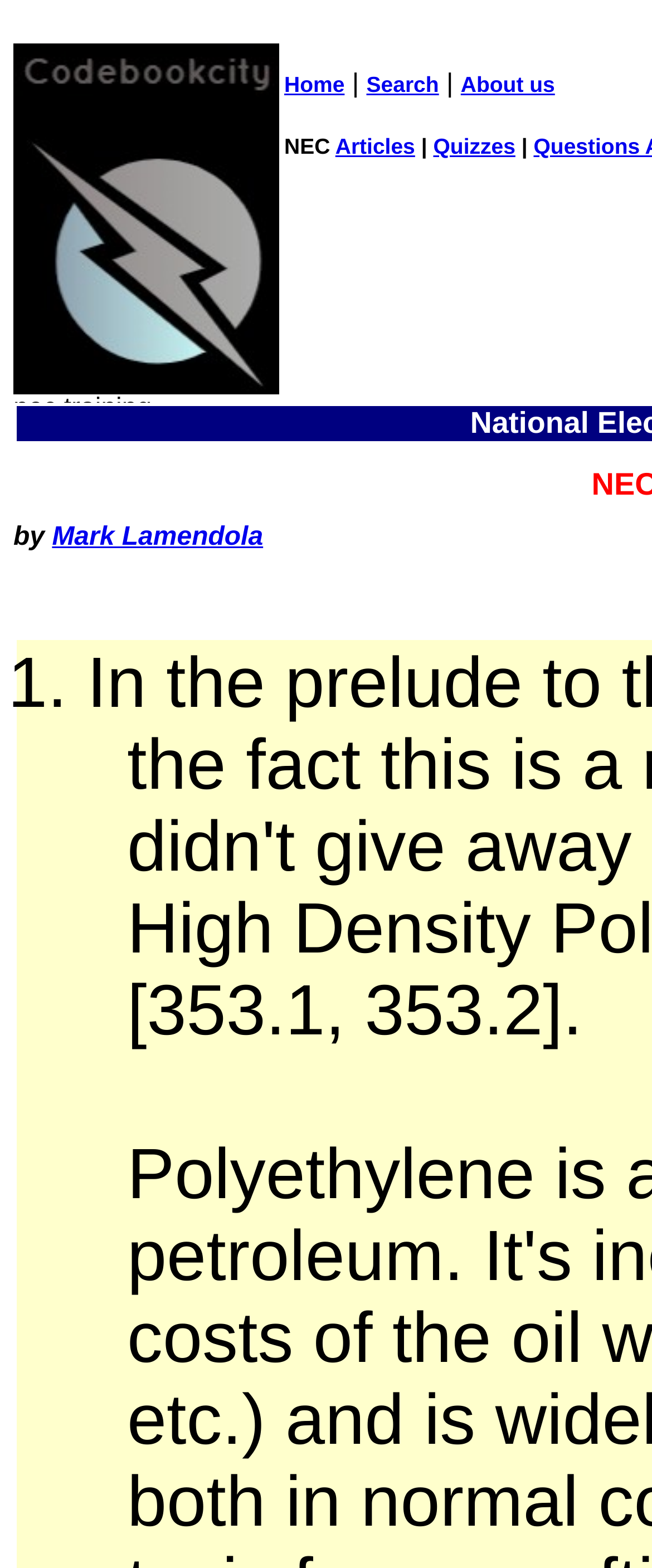What is the article number of the National Electrical Code?
Look at the image and construct a detailed response to the question.

The article number can be found in the title 'National Electrical Code Quiz, Article 353 Answers' which suggests that the quiz is related to Article 353 of the National Electrical Code.